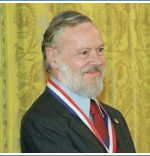Provide a short, one-word or phrase answer to the question below:
What is Dennis Ritchie known for creating?

The C programming language